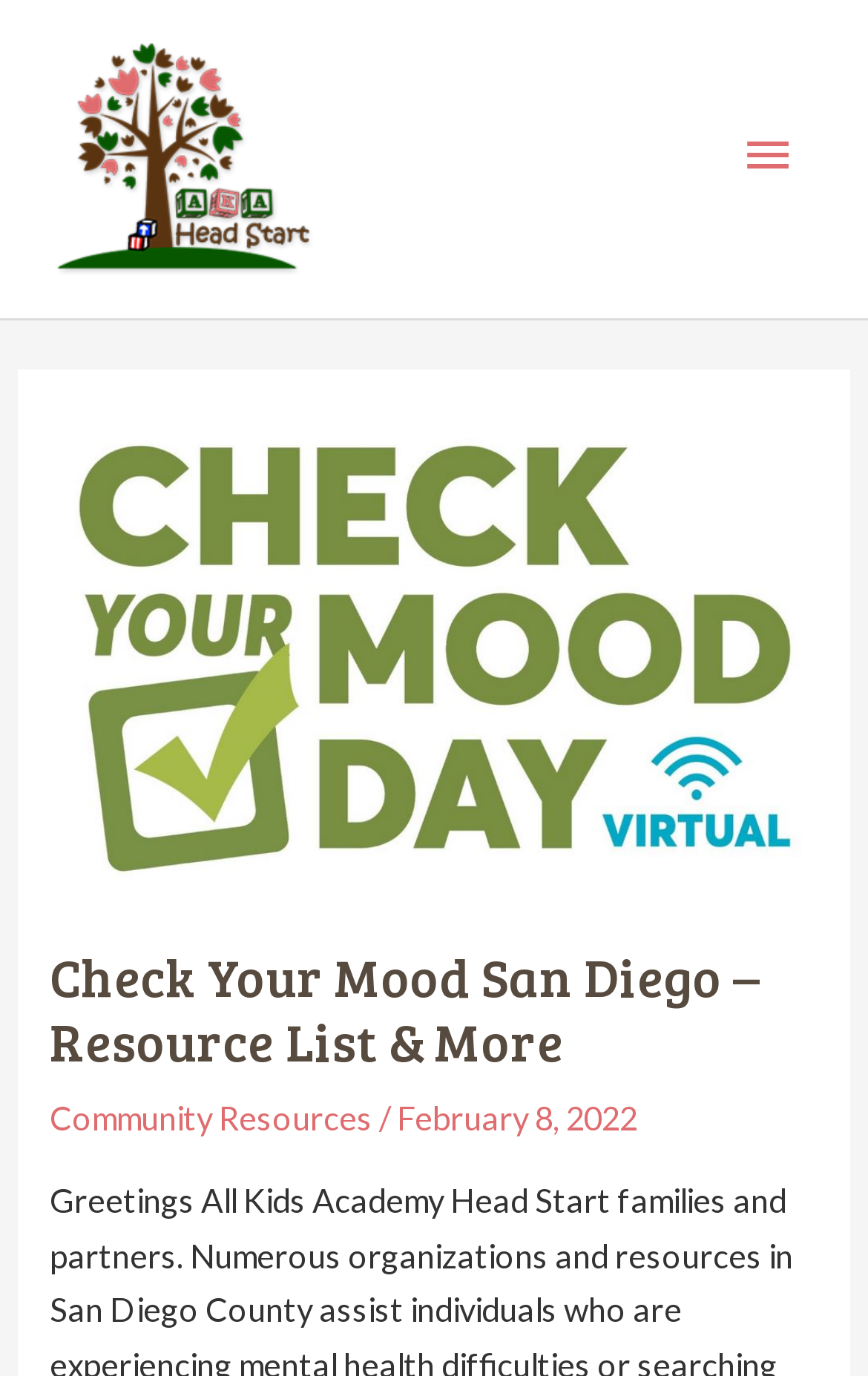What is the date mentioned on the webpage?
Refer to the image and provide a thorough answer to the question.

The date can be found in the middle section of the webpage, where it is written in a static text element.